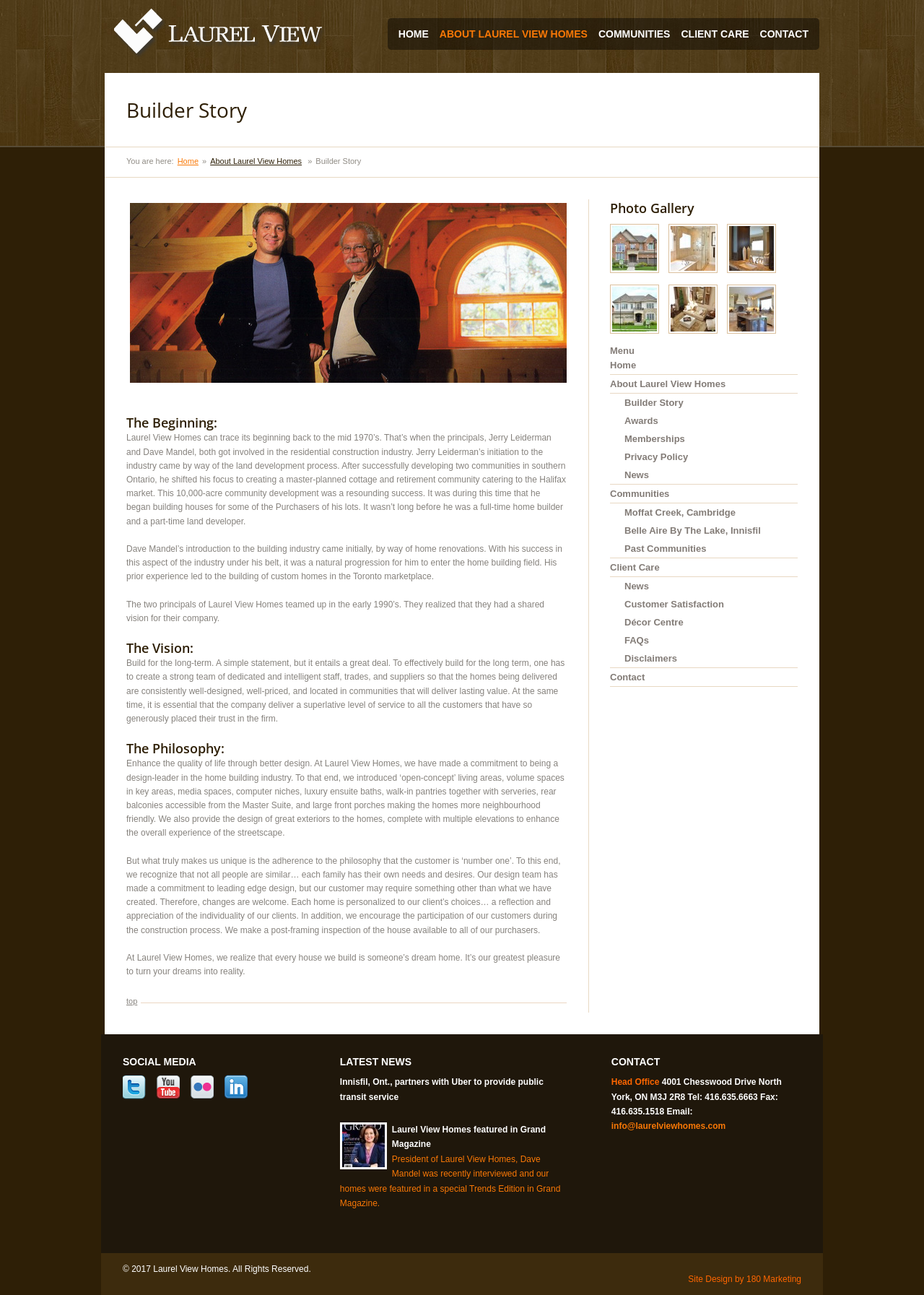Please identify the coordinates of the bounding box that should be clicked to fulfill this instruction: "Check the latest news".

[0.368, 0.816, 0.445, 0.824]